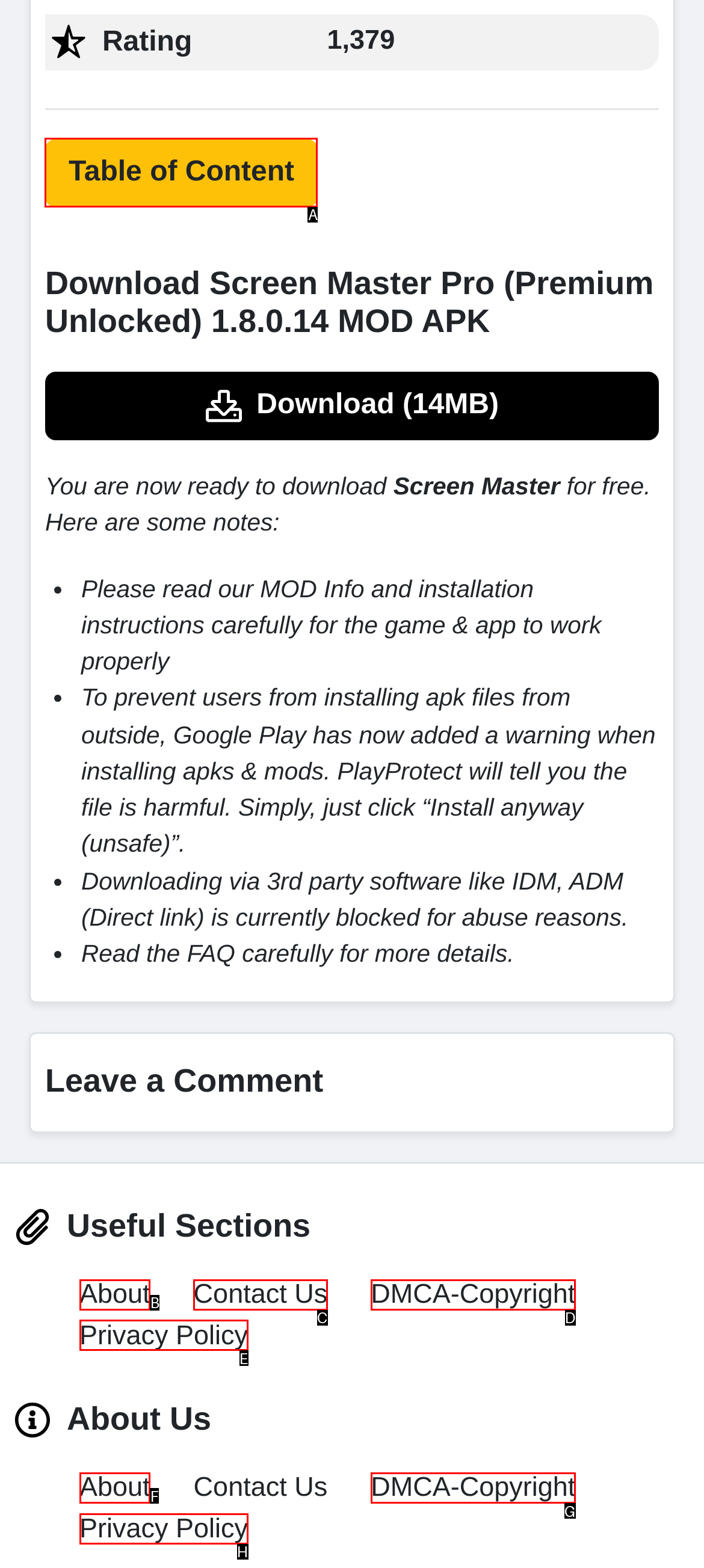Identify the correct HTML element to click to accomplish this task: Go to Table of Content
Respond with the letter corresponding to the correct choice.

A